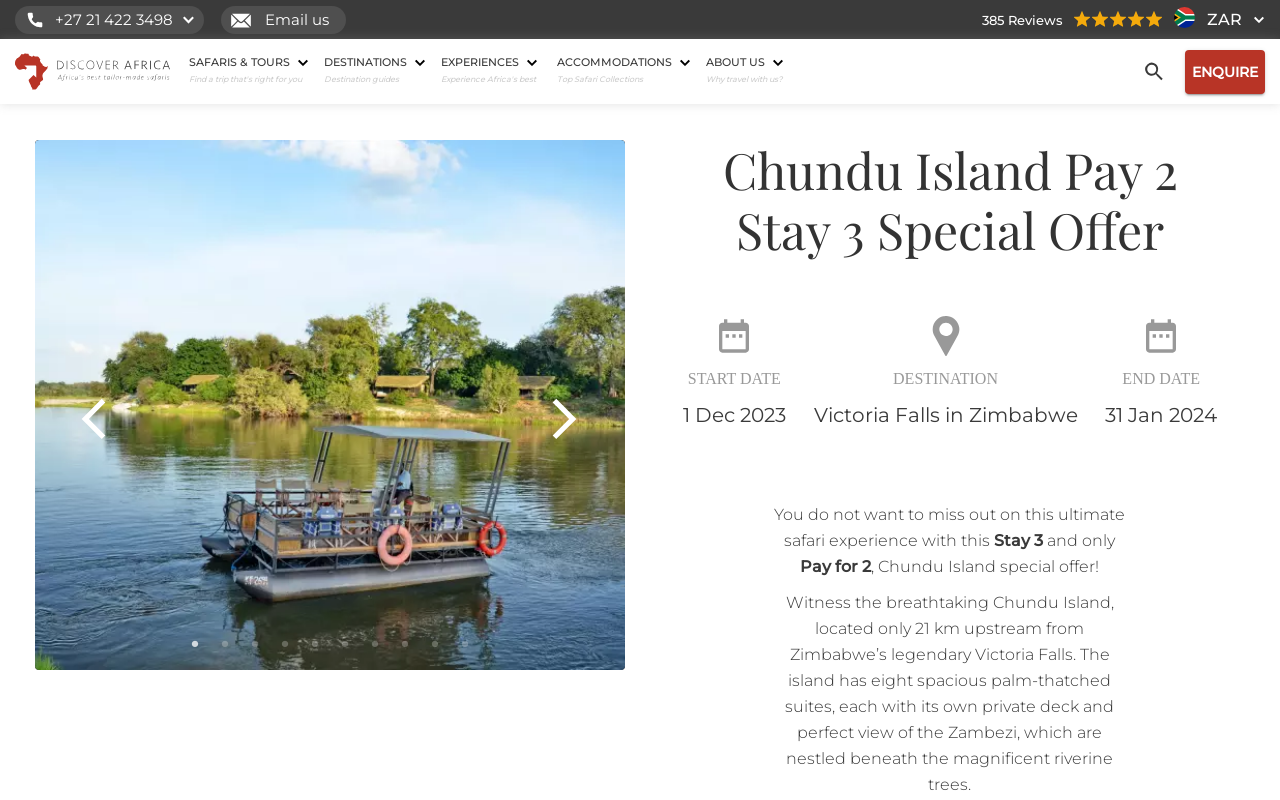Identify the bounding box coordinates for the UI element described as: "ENQUIRE". The coordinates should be provided as four floats between 0 and 1: [left, top, right, bottom].

[0.926, 0.062, 0.988, 0.117]